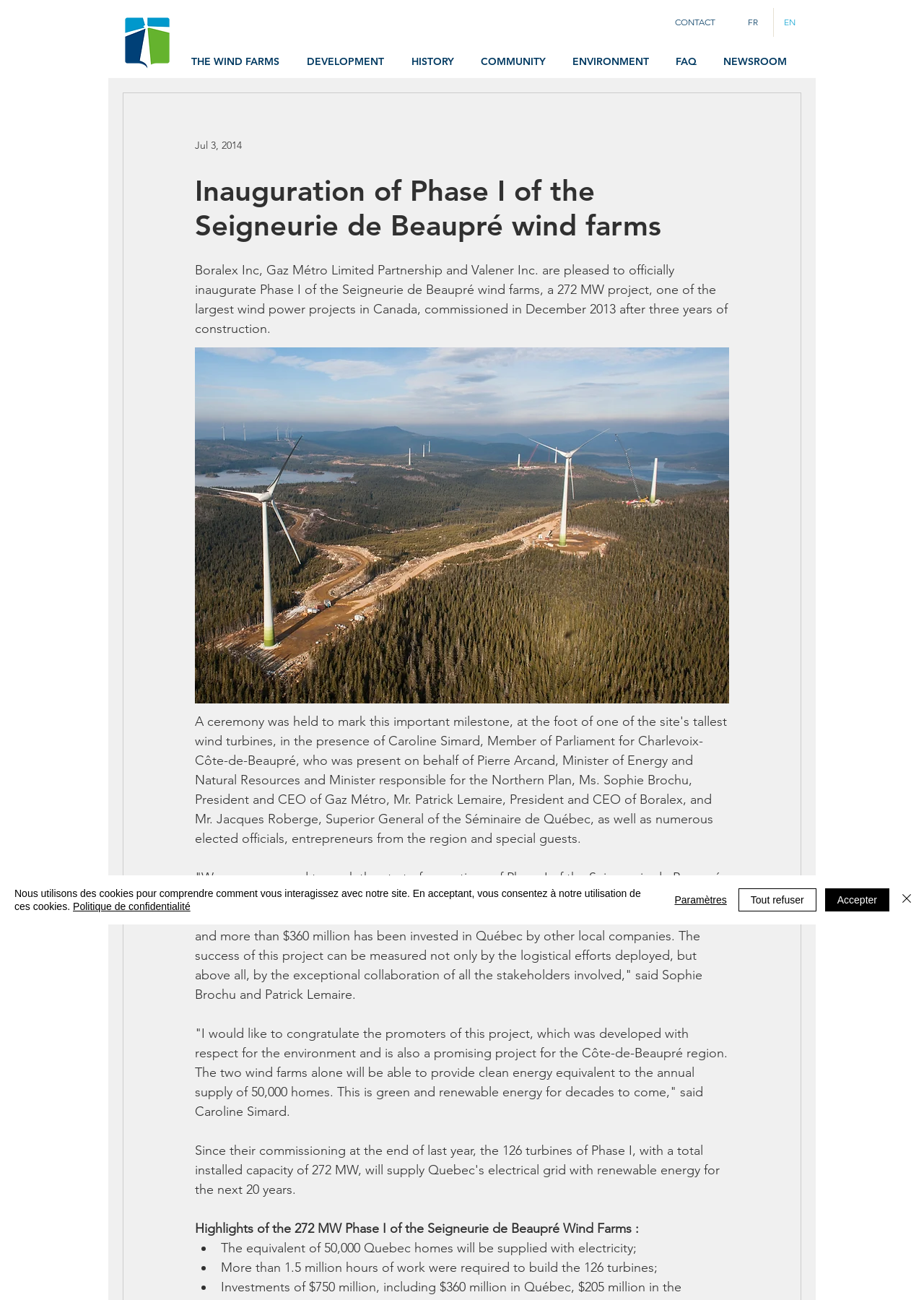Find the main header of the webpage and produce its text content.

Inauguration of Phase I of the Seigneurie de Beaupré wind farms